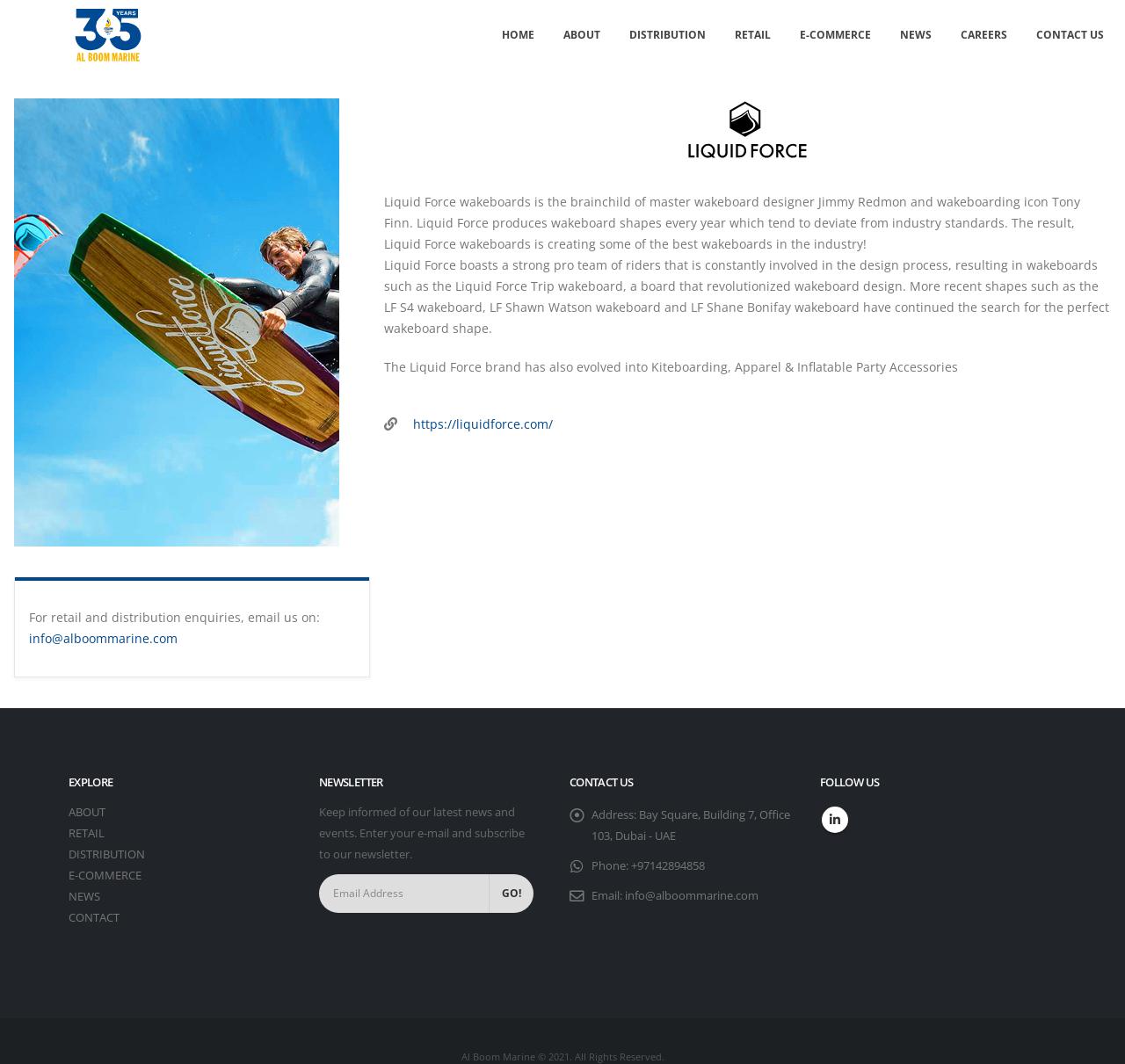Can you show the bounding box coordinates of the region to click on to complete the task described in the instruction: "Follow Al Boom Marine on Linkedin"?

[0.73, 0.758, 0.754, 0.783]